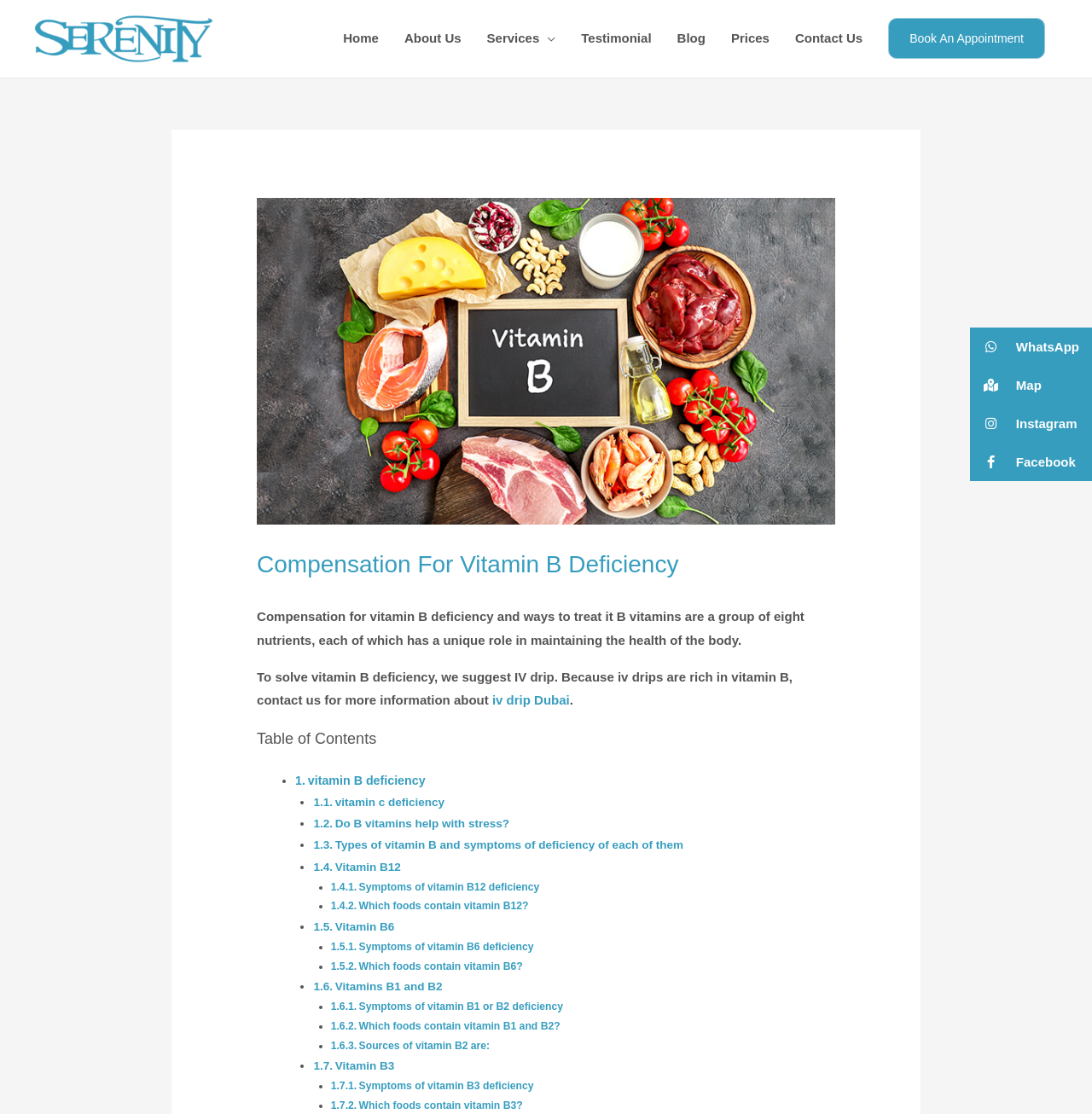Locate the bounding box coordinates of the region to be clicked to comply with the following instruction: "Click on the 'SERENITY Clinic | Dubai Marina' link". The coordinates must be four float numbers between 0 and 1, in the form [left, top, right, bottom].

[0.031, 0.027, 0.195, 0.04]